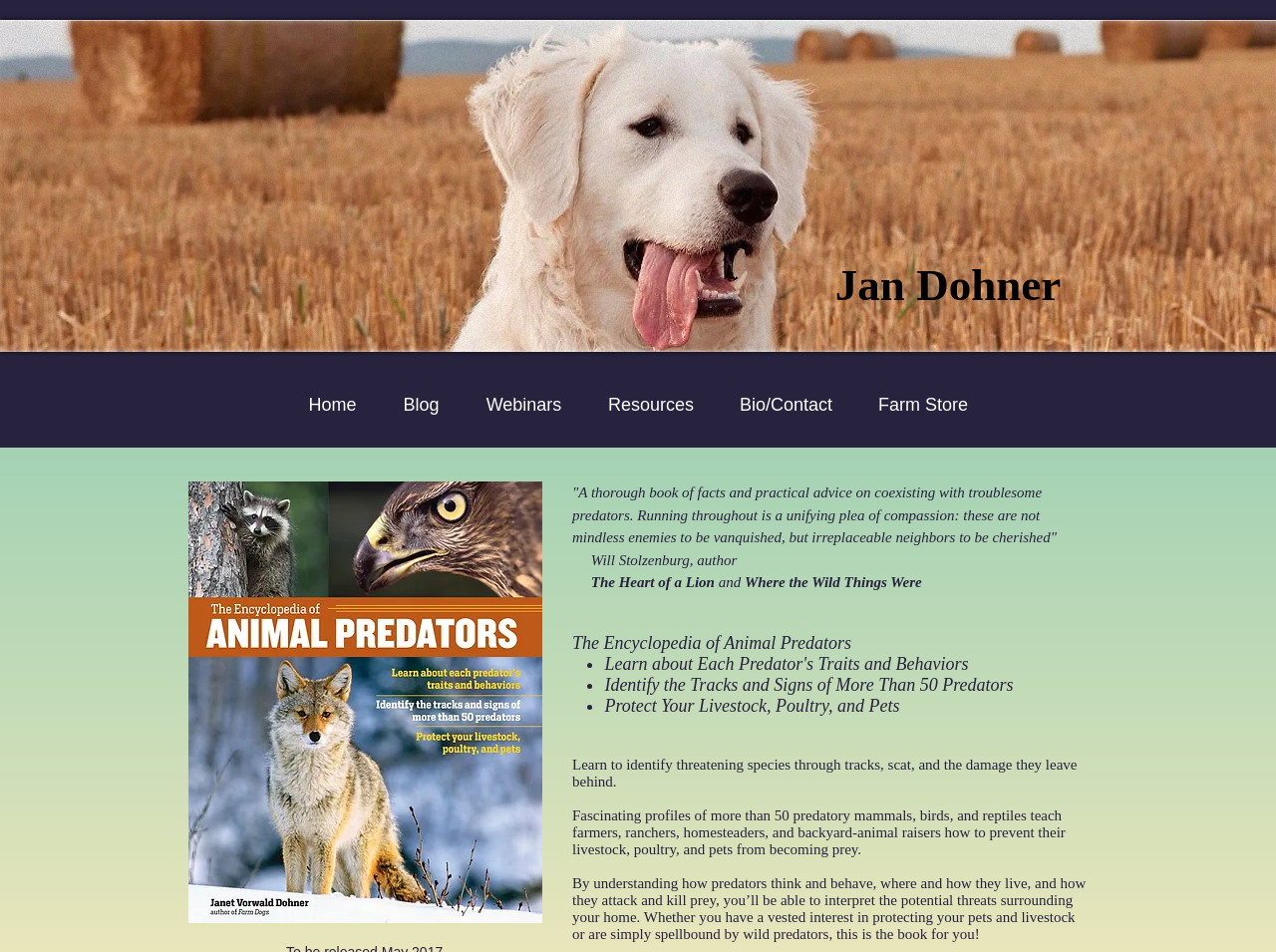Could you please study the image and provide a detailed answer to the question:
How many predators are profiled in the book?

The book profiles more than 50 predatory mammals, birds, and reptiles, as stated in the text 'Fascinating profiles of more than 50 predatory mammals, birds, and reptiles teach farmers, ranchers, homesteaders, and backyard-animal raisers how to prevent their livestock, poultry, and pets from becoming prey'.